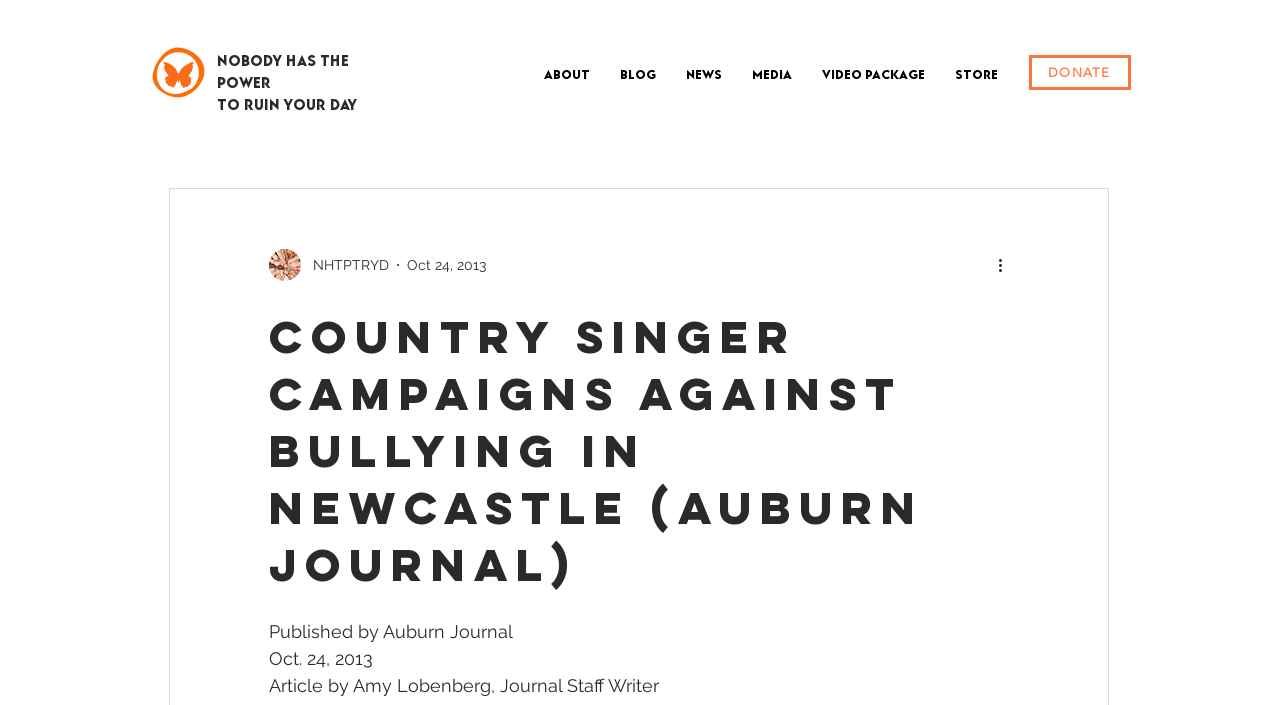Please mark the clickable region by giving the bounding box coordinates needed to complete this instruction: "Click the 'DONATE' button".

[0.804, 0.078, 0.884, 0.128]